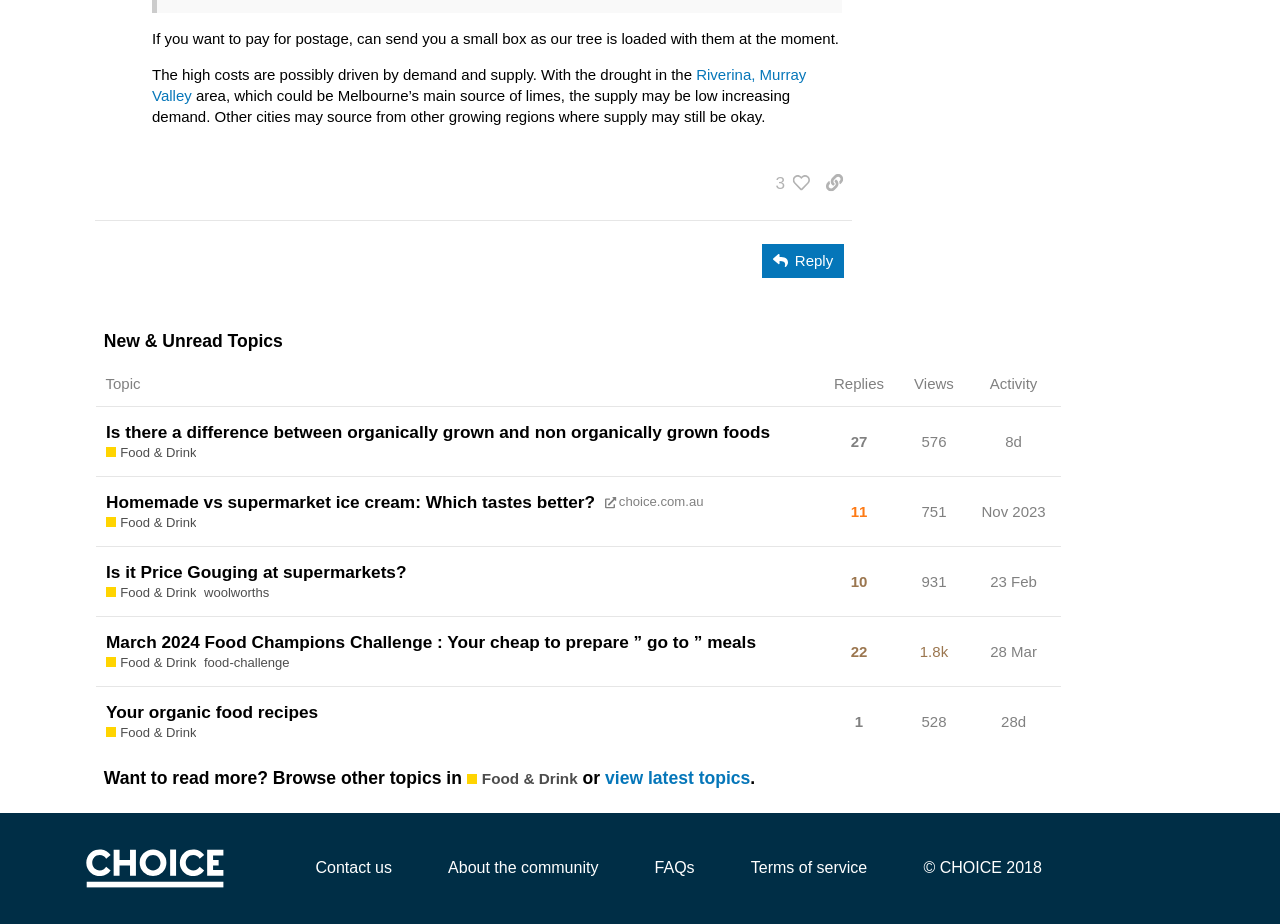Find the bounding box coordinates of the area that needs to be clicked in order to achieve the following instruction: "Click the 'New & Unread Topics' button". The coordinates should be specified as four float numbers between 0 and 1, i.e., [left, top, right, bottom].

[0.074, 0.356, 0.829, 0.383]